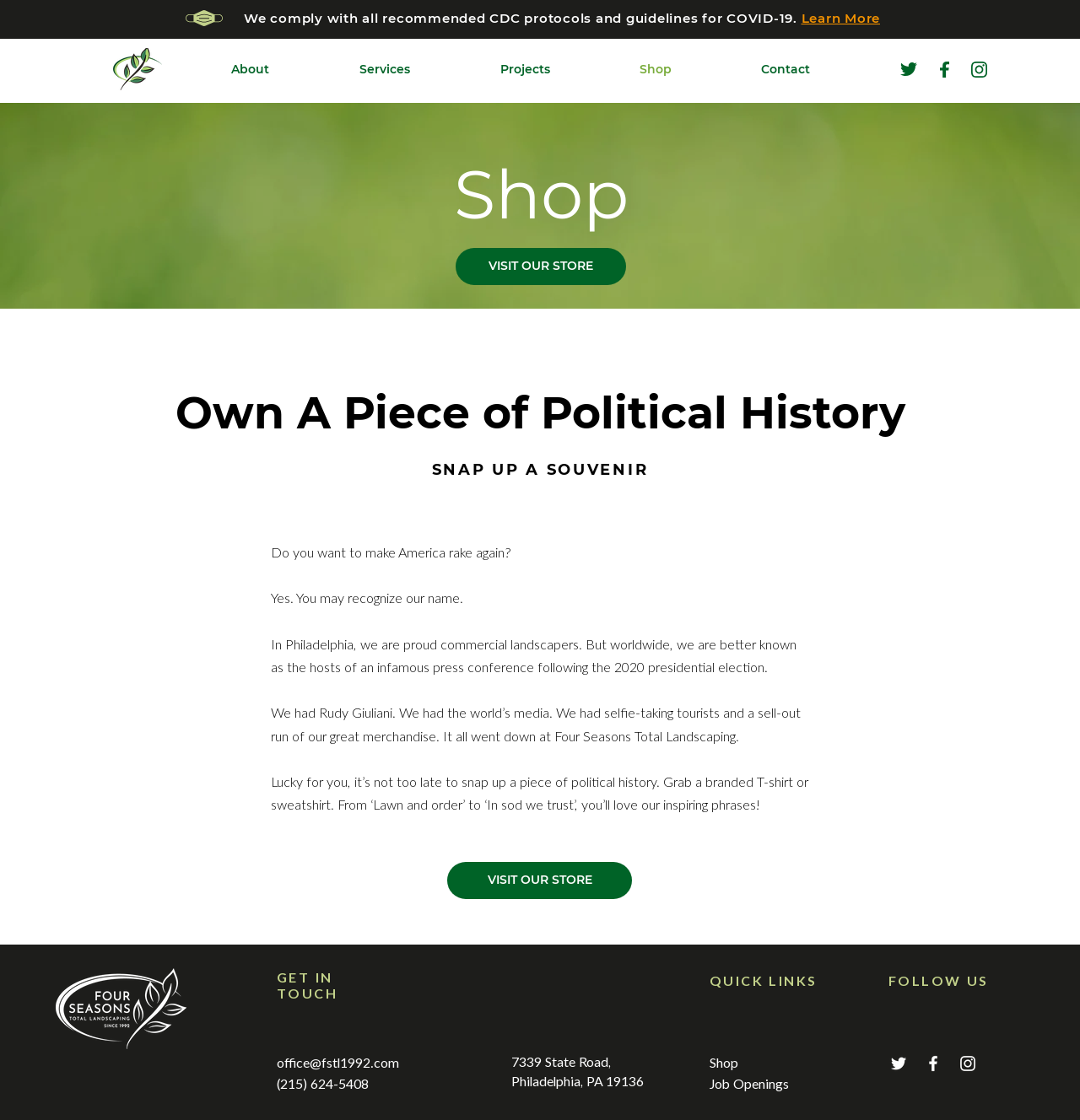Locate the bounding box coordinates of the clickable element to fulfill the following instruction: "Learn more about COVID-19 protocols". Provide the coordinates as four float numbers between 0 and 1 in the format [left, top, right, bottom].

[0.742, 0.009, 0.815, 0.023]